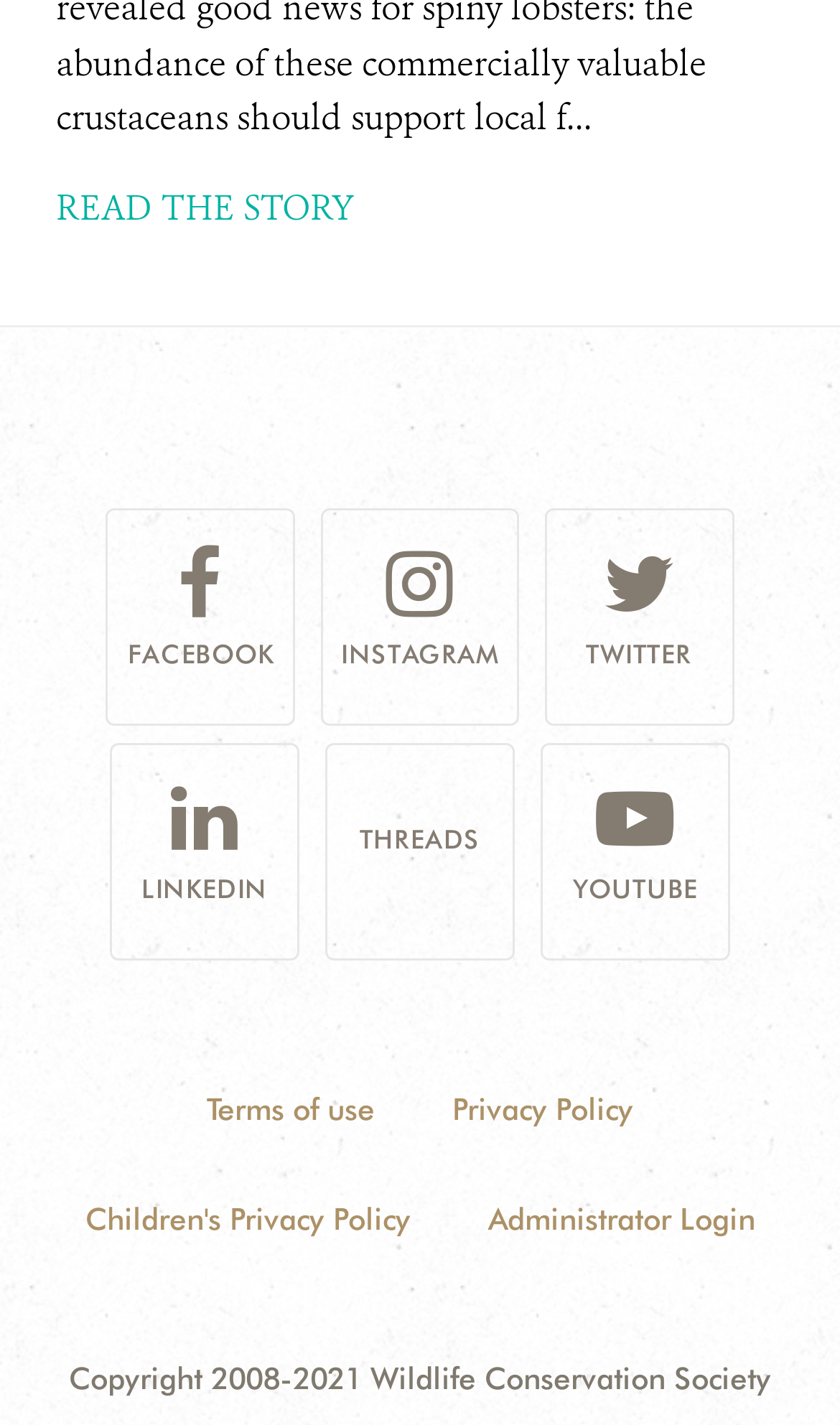Can you specify the bounding box coordinates of the area that needs to be clicked to fulfill the following instruction: "Visit Facebook"?

[0.126, 0.357, 0.352, 0.51]